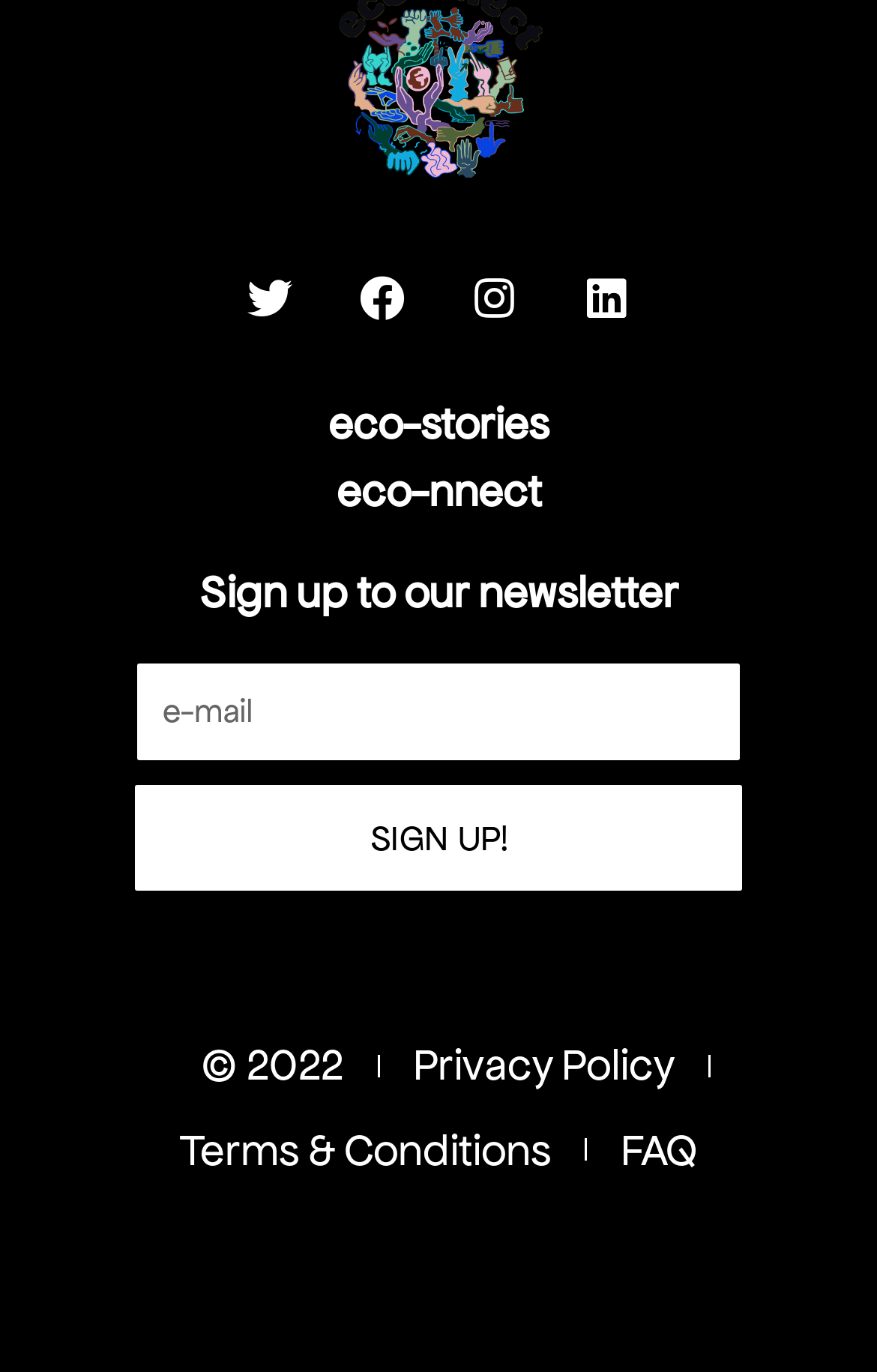What are the three links at the bottom of the webpage?
Please answer using one word or phrase, based on the screenshot.

Privacy Policy, Terms & Conditions, FAQ